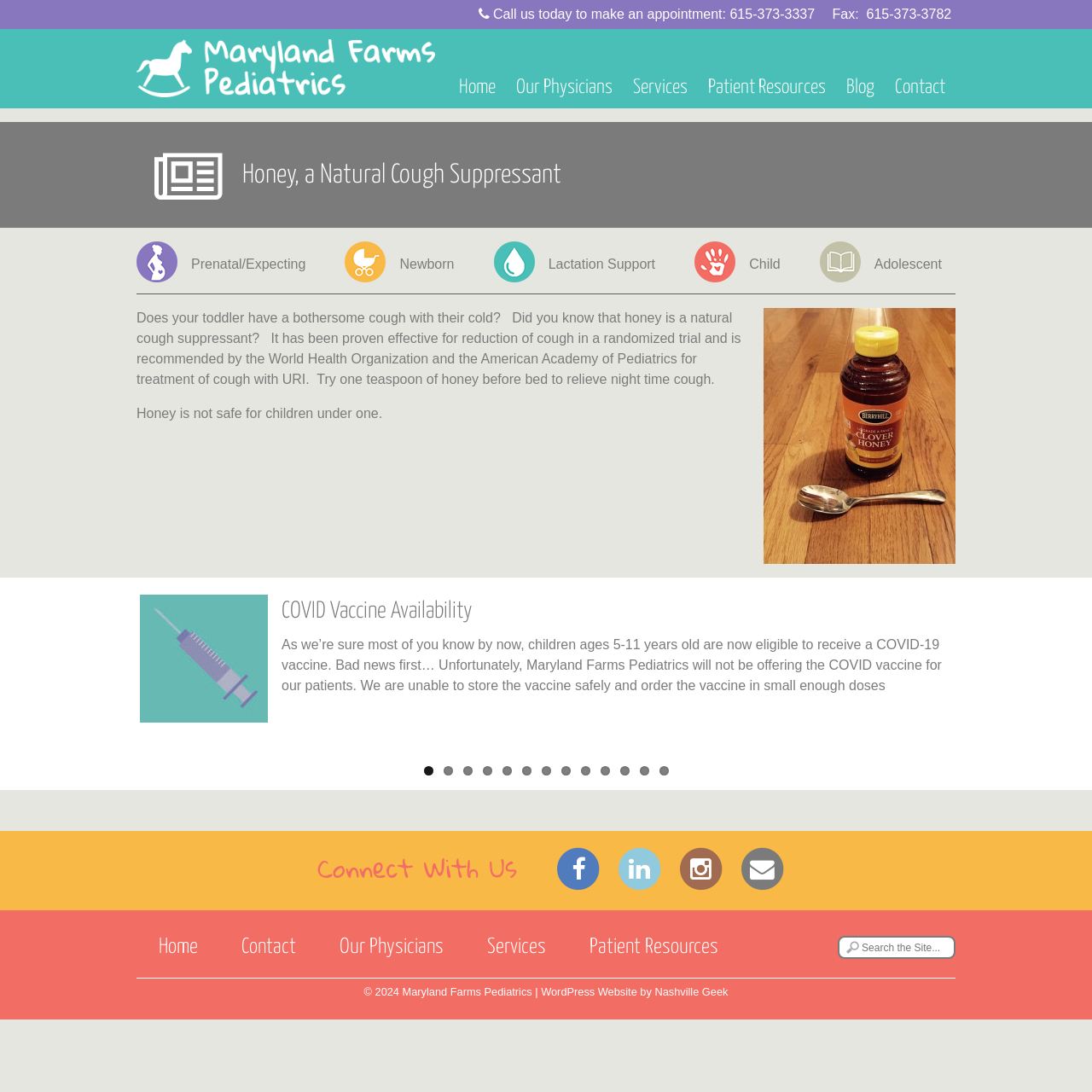Find the bounding box coordinates for the area you need to click to carry out the instruction: "Call the phone number". The coordinates should be four float numbers between 0 and 1, indicated as [left, top, right, bottom].

[0.668, 0.004, 0.746, 0.022]